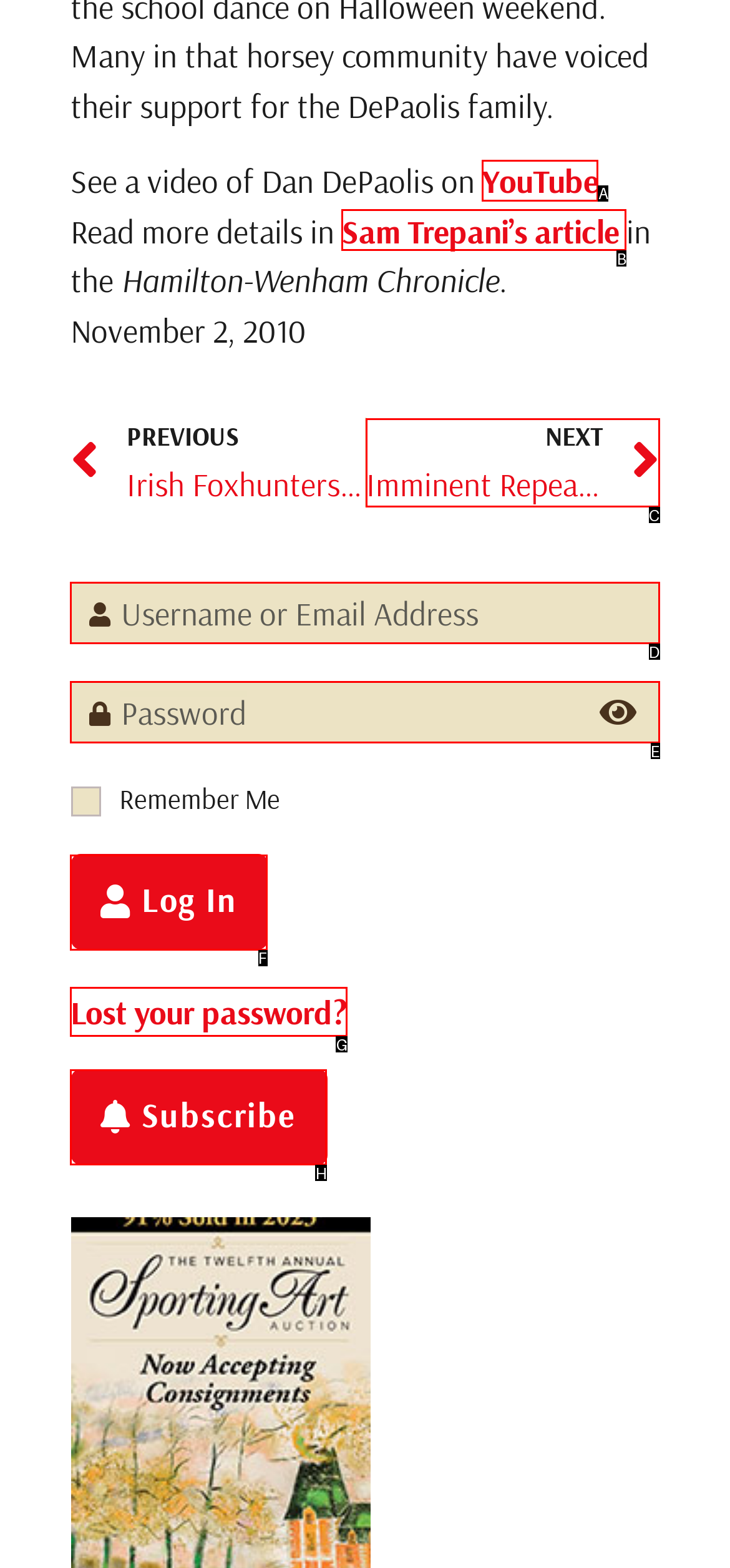Indicate the HTML element that should be clicked to perform the task: Log in to the website Reply with the letter corresponding to the chosen option.

F